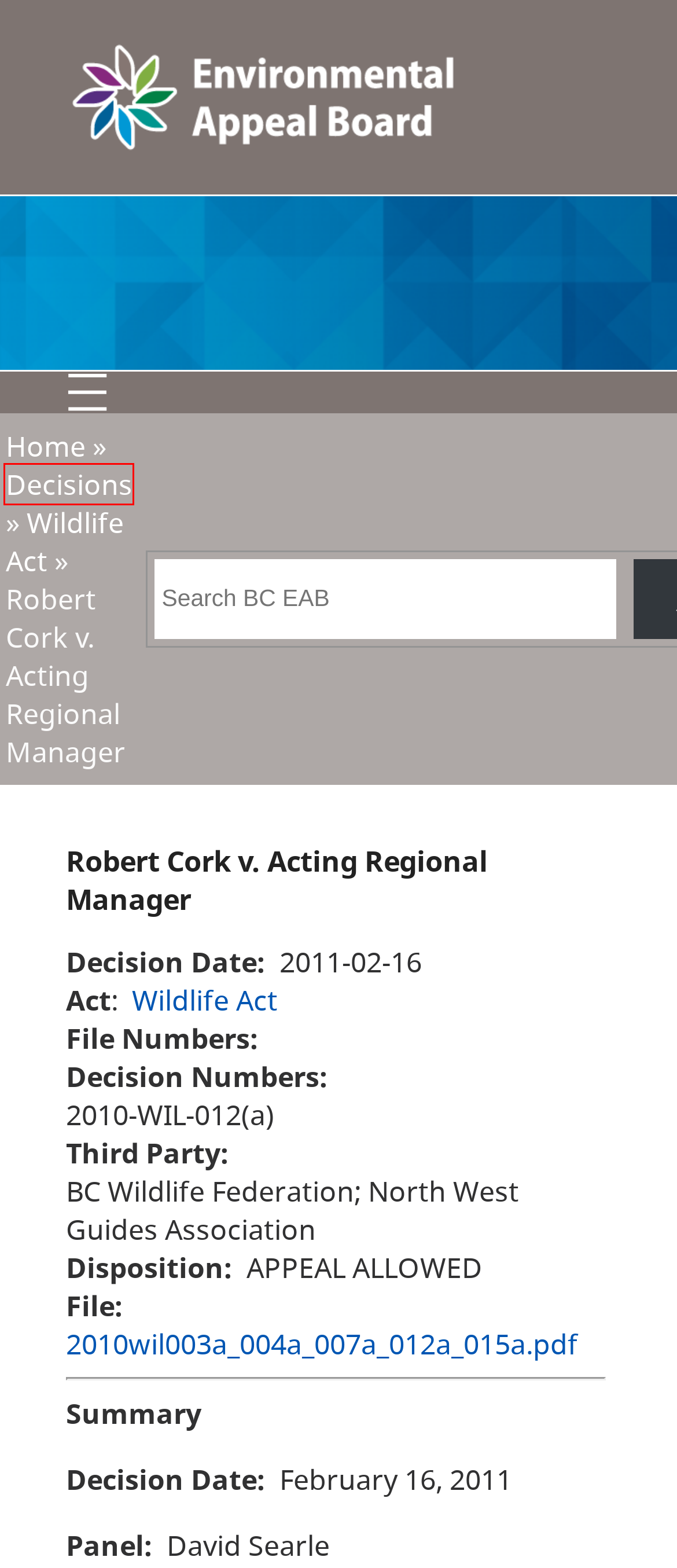Review the webpage screenshot provided, noting the red bounding box around a UI element. Choose the description that best matches the new webpage after clicking the element within the bounding box. The following are the options:
A. Environmental Management Act - BC Environmental Appeal Board
B. Wildlife Act - BC Environmental Appeal Board
C. Health Act - BC Environmental Appeal Board
D. Mines Act - BC Environmental Appeal Board
E. Decisions - BC Environmental Appeal Board
F. Pesticide Control Act - BC Environmental Appeal Board
G. Water Sustainability Act - BC Environmental Appeal Board
H. Welcome to the Environmental Appeal Board - BC Environmental Appeal Board

E